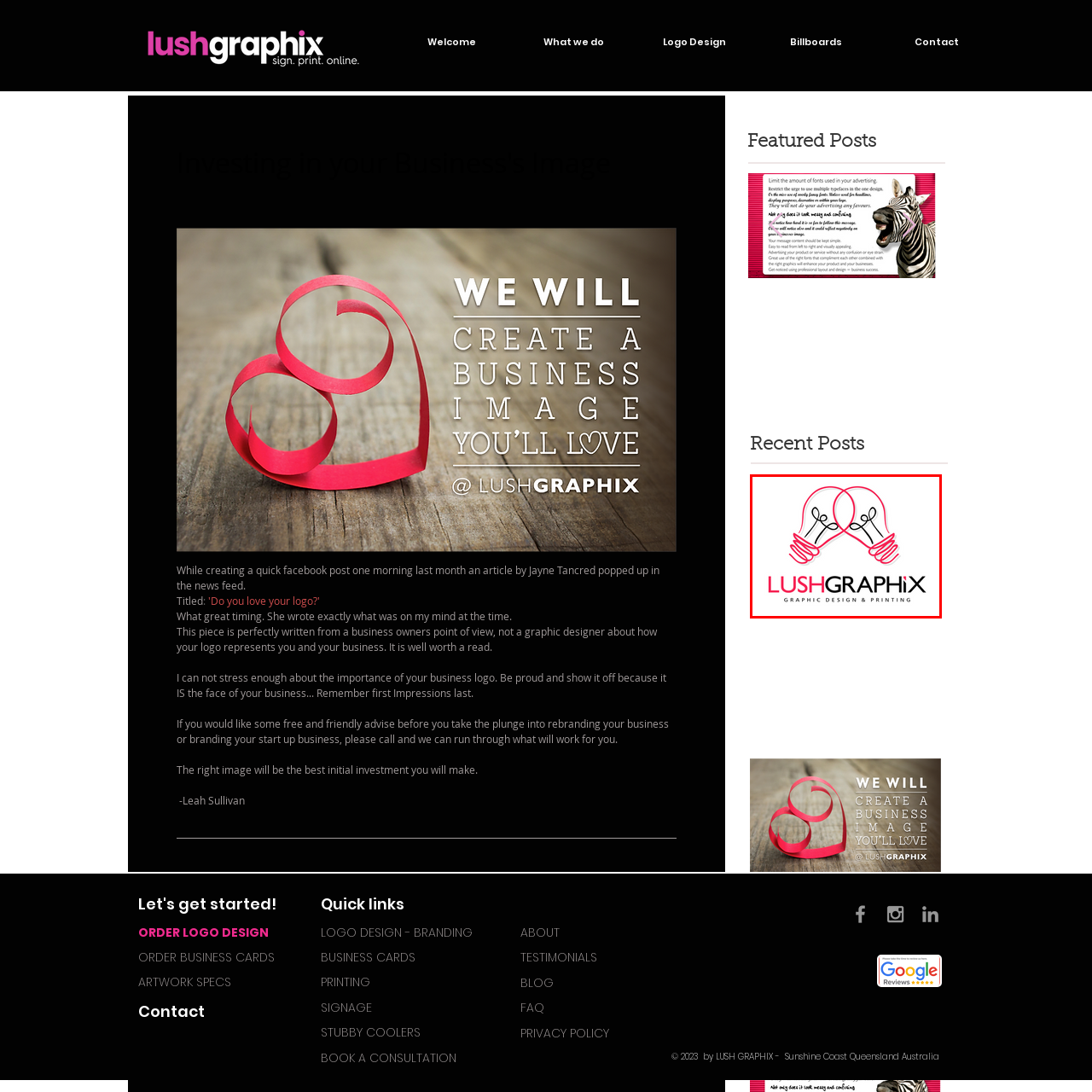Offer an in-depth caption for the image content enclosed by the red border.

The image features the logo of "Lush Graphix," a graphic design and printing company. The design creatively incorporates two light bulbs that are intertwined, symbolizing the bright ideas and innovation that the company brings to its clients. The bulbs are illustrated with whimsical, curvy lines, and the vibrant red accents add a dynamic touch to the logo. Below the graphic, the name "LUSHGRAPHIX" is prominently displayed in bold letters, accompanied by the tagline "Graphic Design & Printing," indicating the core services offered by the company. This logo reflects the company’s commitment to creativity and professionalism in the graphic design industry.